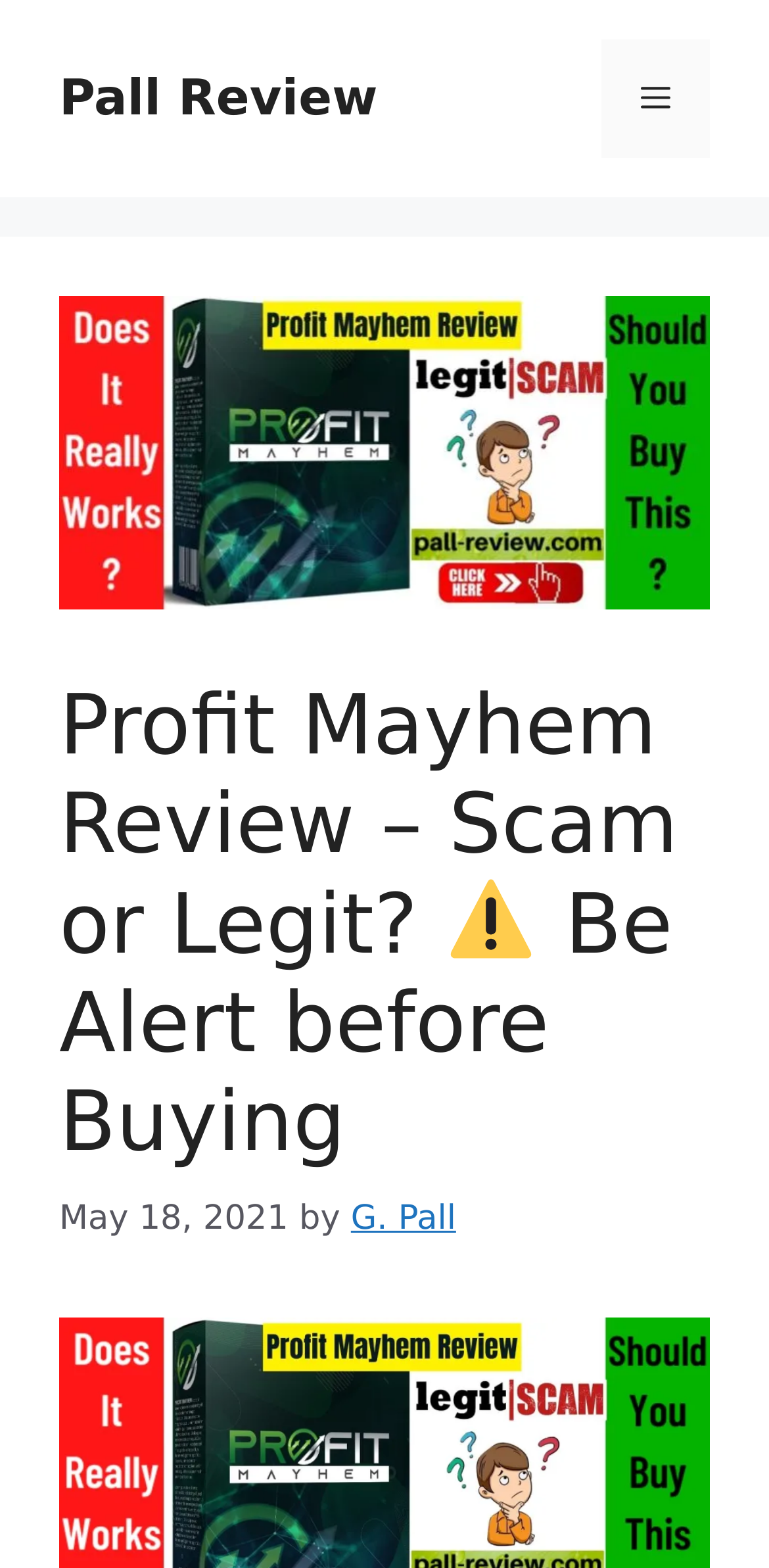Look at the image and give a detailed response to the following question: Who is the author of the review?

I found the author's name by looking at the link element in the header section, which contains the text 'G. Pall'.